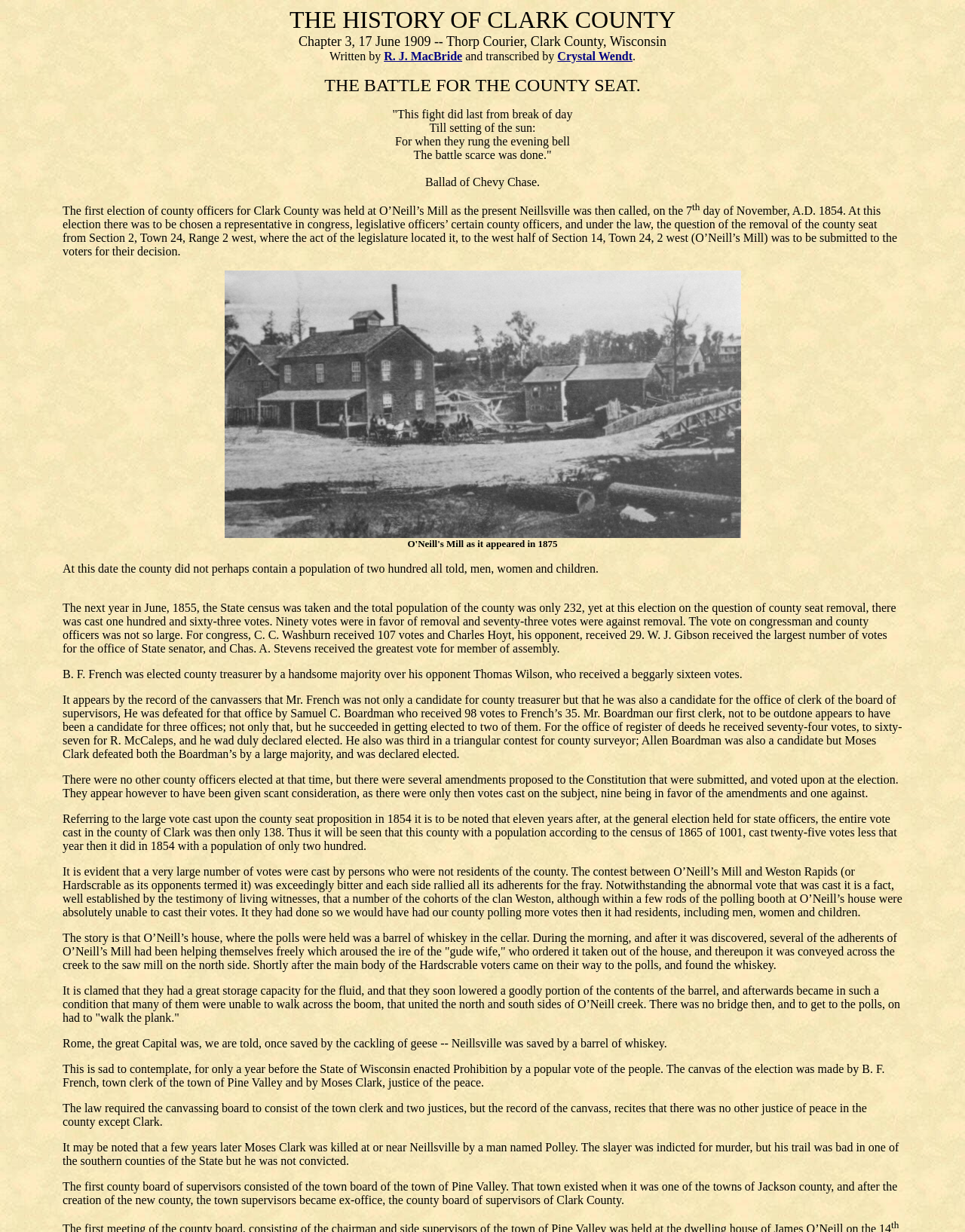Find the bounding box coordinates for the UI element whose description is: "usps.com". The coordinates should be four float numbers between 0 and 1, in the format [left, top, right, bottom].

None